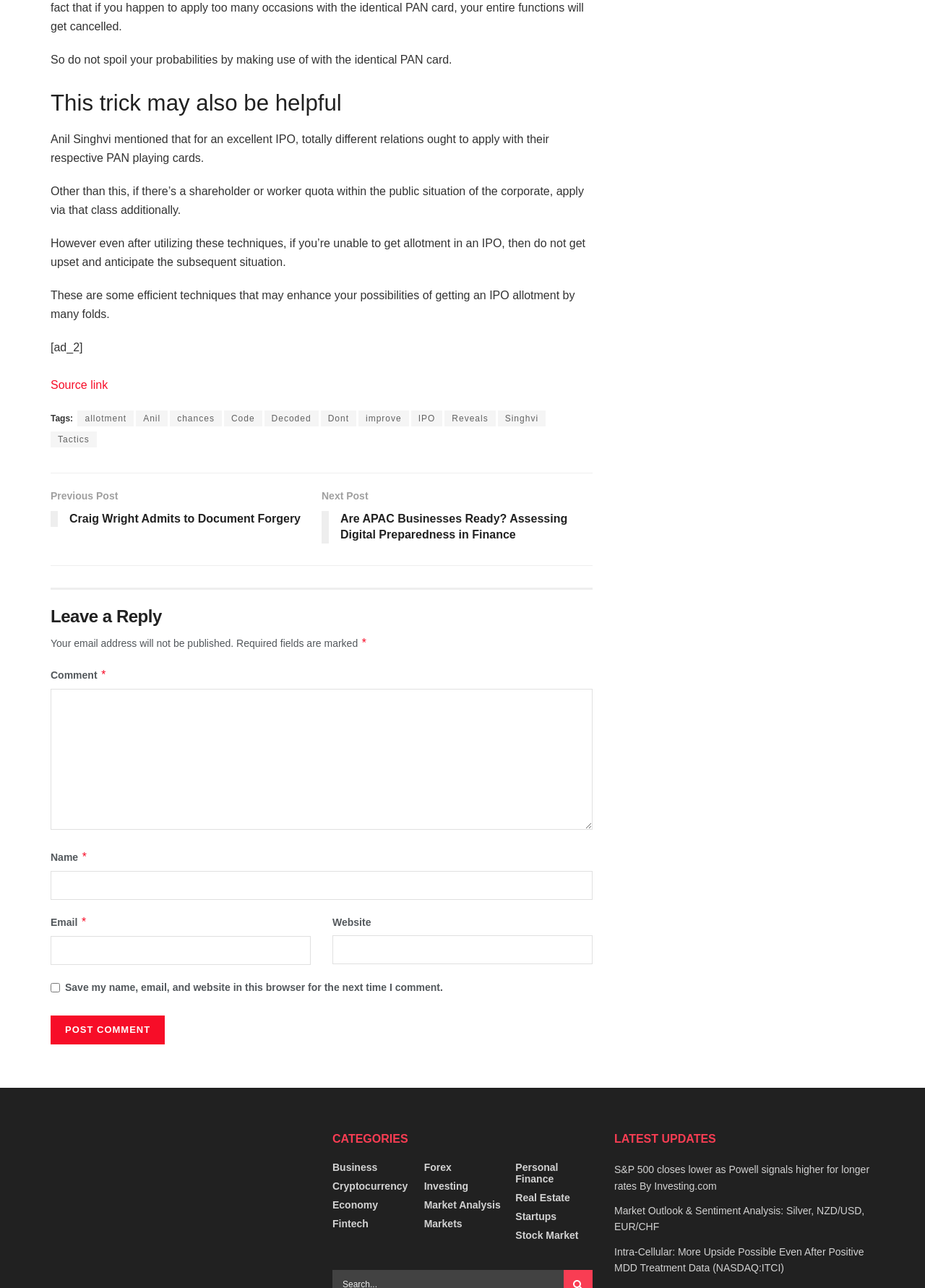Determine the bounding box coordinates of the clickable element to complete this instruction: "Read the previous post 'Craig Wright Admits to Document Forgery'". Provide the coordinates in the format of four float numbers between 0 and 1, [left, top, right, bottom].

[0.055, 0.379, 0.348, 0.415]